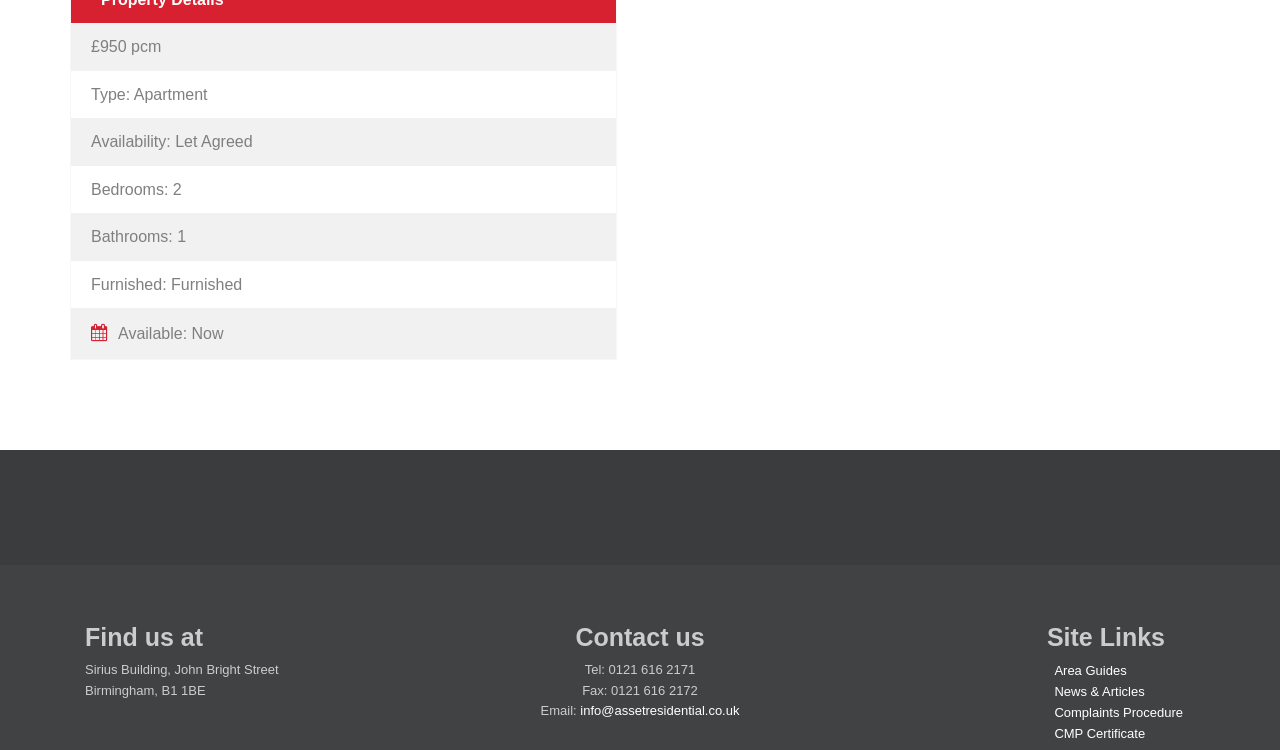Use a single word or phrase to answer this question: 
What is the availability of the apartment?

Let Agreed